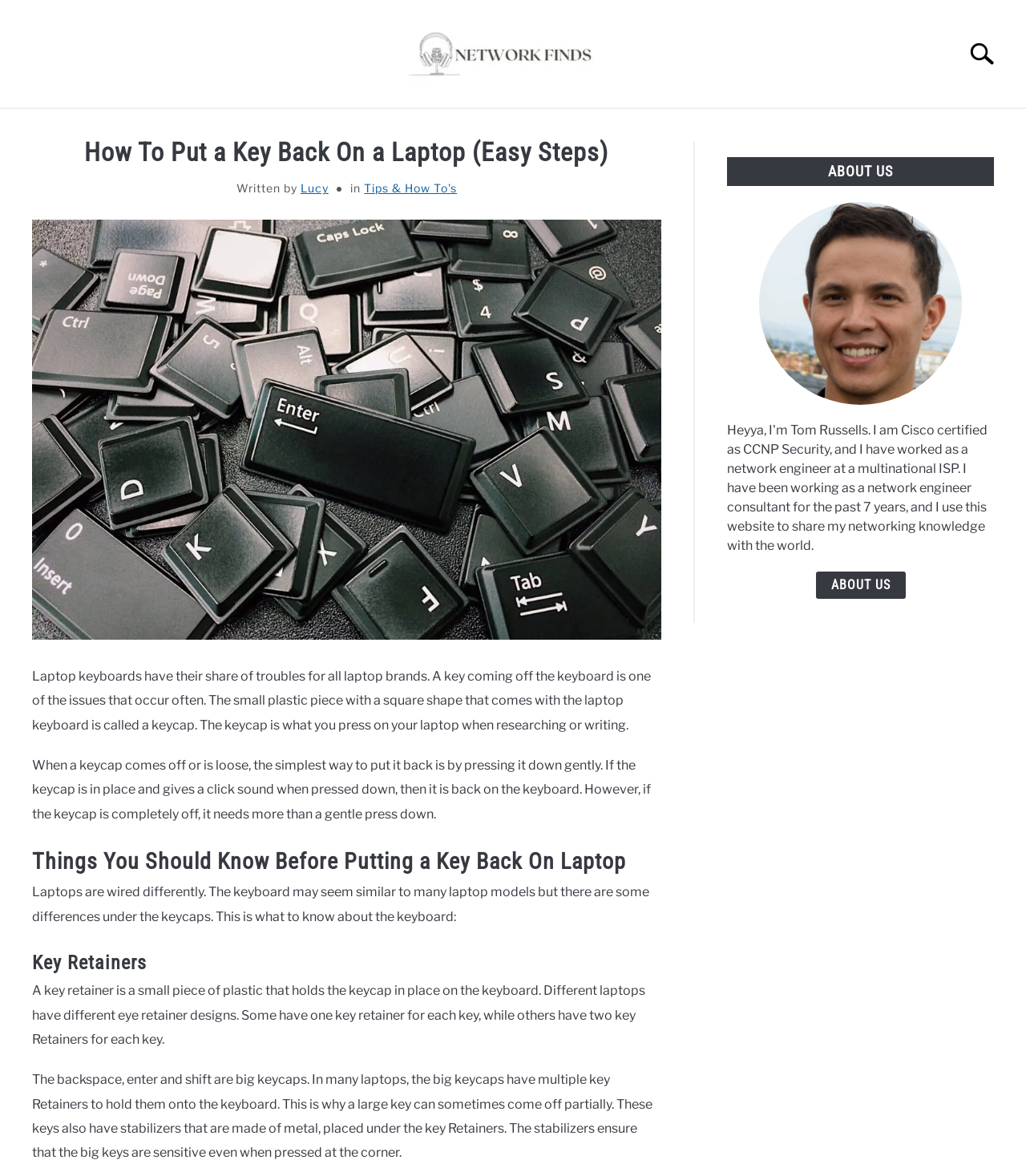What is the function of stabilizers in big keycaps?
Carefully examine the image and provide a detailed answer to the question.

According to the article, stabilizers are made of metal and placed under the key retainers of big keycaps. They ensure that the big keys are sensitive even when pressed at the corner.